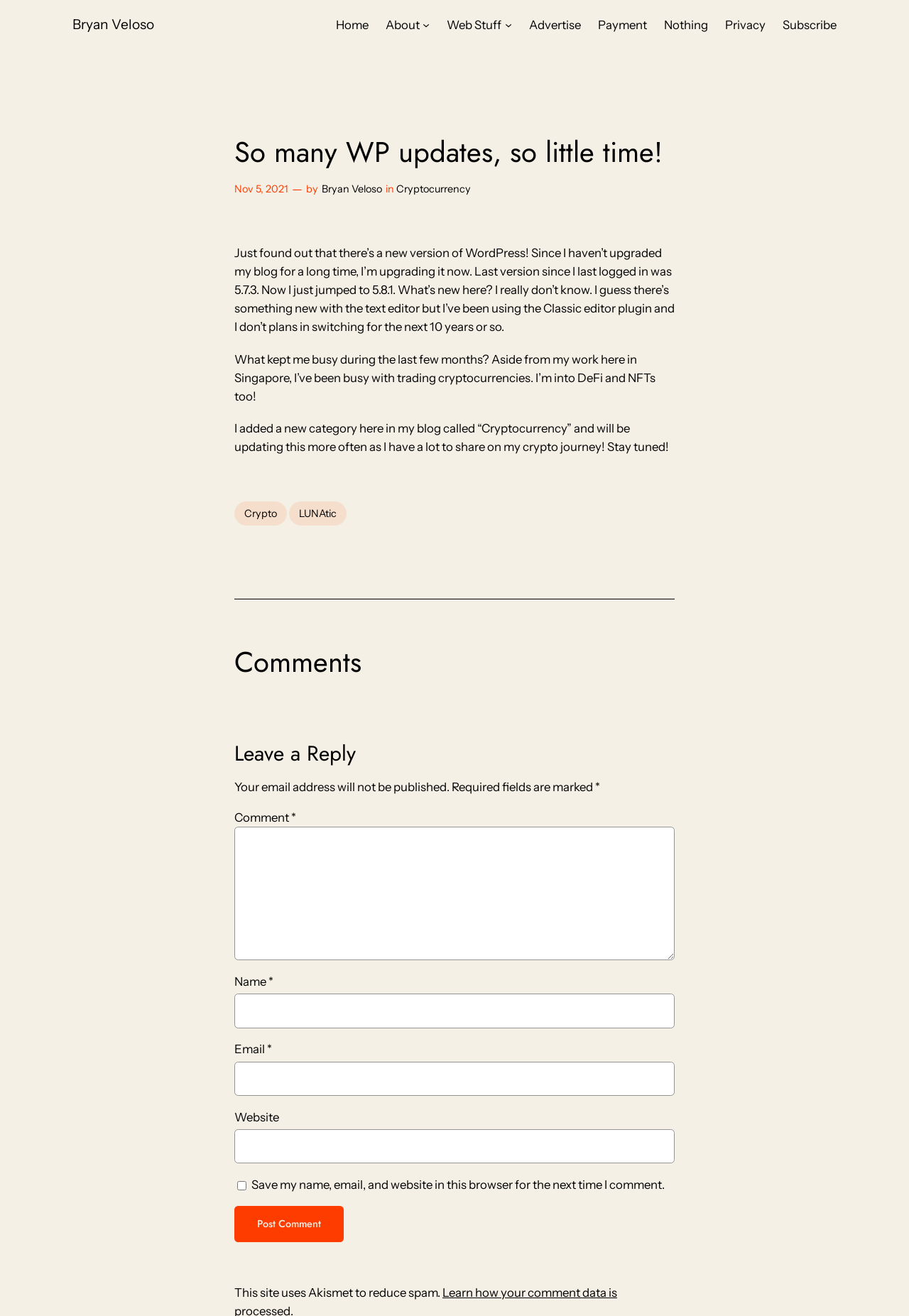Determine the bounding box coordinates of the region to click in order to accomplish the following instruction: "Click the Home link". Provide the coordinates as four float numbers between 0 and 1, specifically [left, top, right, bottom].

[0.37, 0.012, 0.406, 0.026]